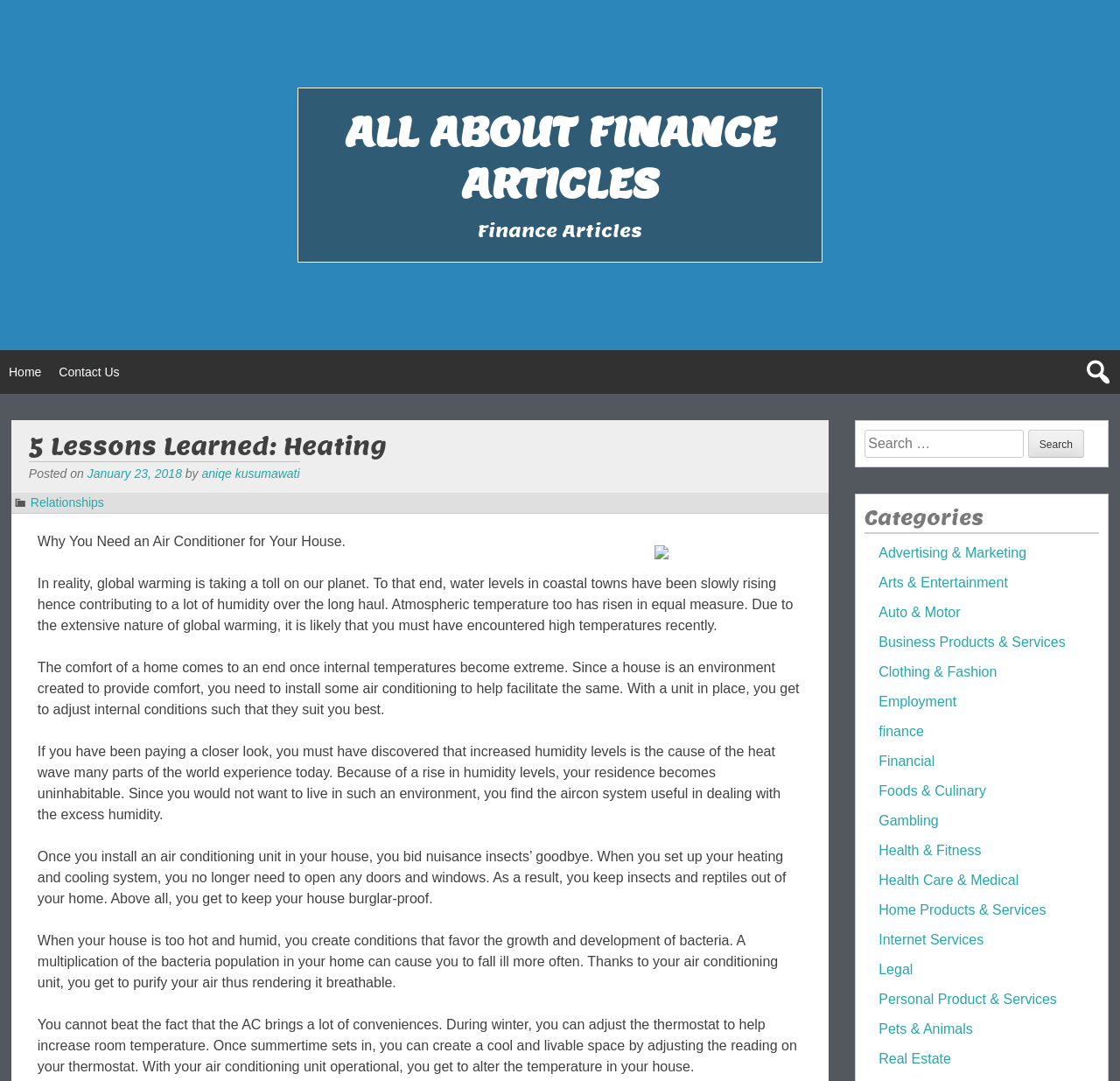Identify the bounding box coordinates of the element to click to follow this instruction: 'Contact us'. Ensure the coordinates are four float values between 0 and 1, provided as [left, top, right, bottom].

[0.045, 0.324, 0.115, 0.364]